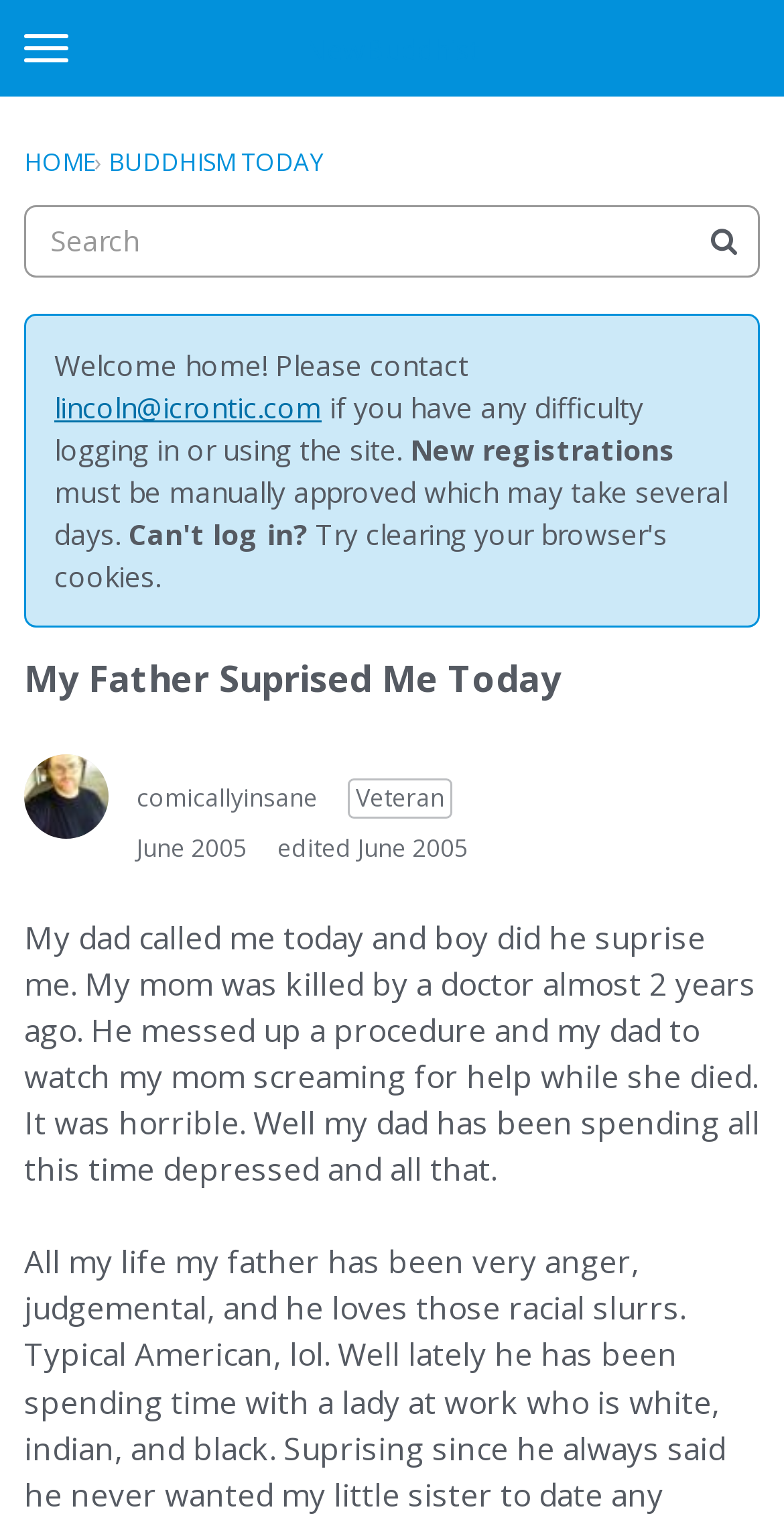Provide a brief response to the question using a single word or phrase: 
What is the topic of the post?

Author's personal experience